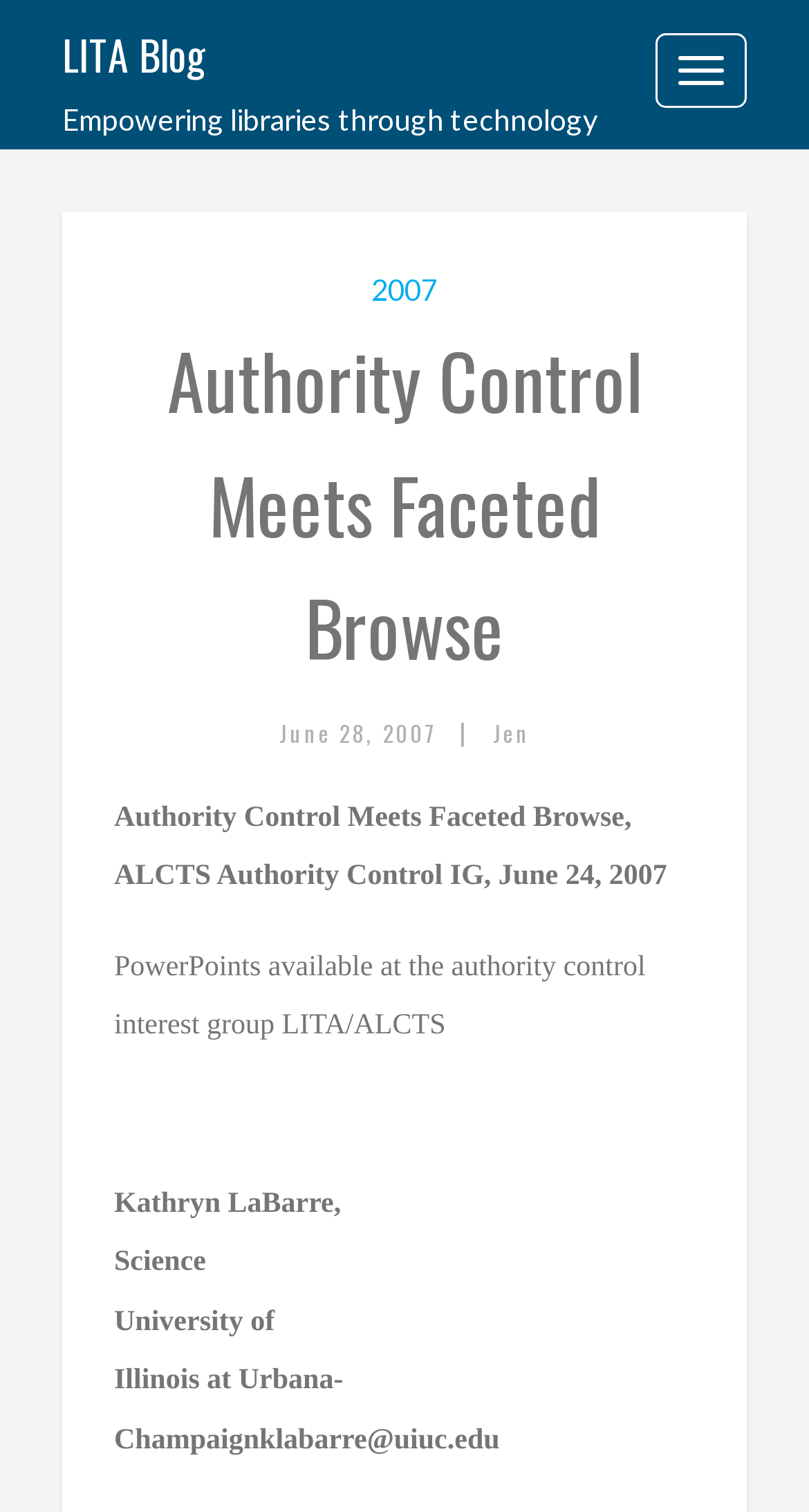Please find the top heading of the webpage and generate its text.

Authority Control Meets Faceted Browse